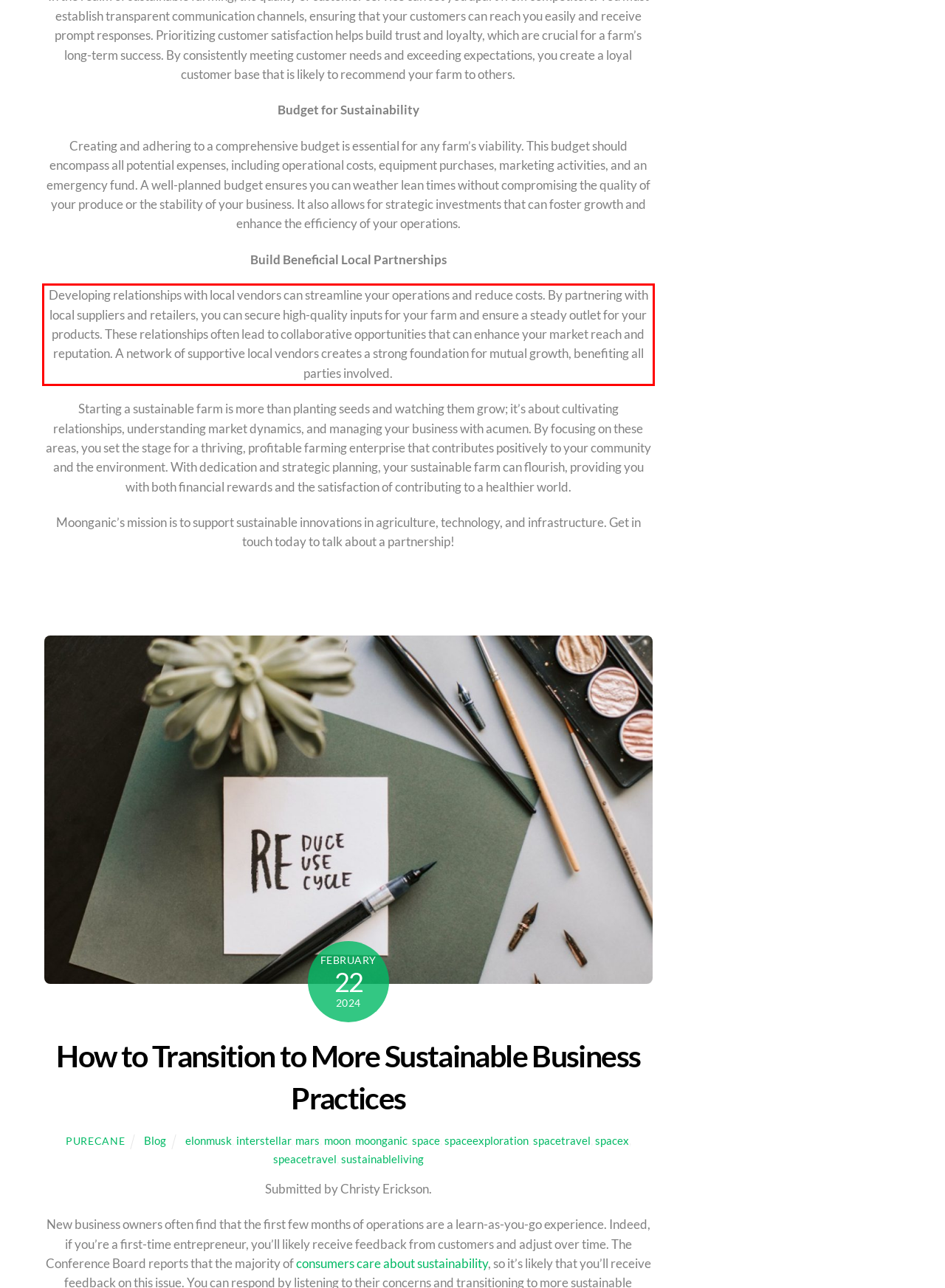You are provided with a screenshot of a webpage that includes a red bounding box. Extract and generate the text content found within the red bounding box.

Developing relationships with local vendors can streamline your operations and reduce costs. By partnering with local suppliers and retailers, you can secure high-quality inputs for your farm and ensure a steady outlet for your products. These relationships often lead to collaborative opportunities that can enhance your market reach and reputation. A network of supportive local vendors creates a strong foundation for mutual growth, benefiting all parties involved.